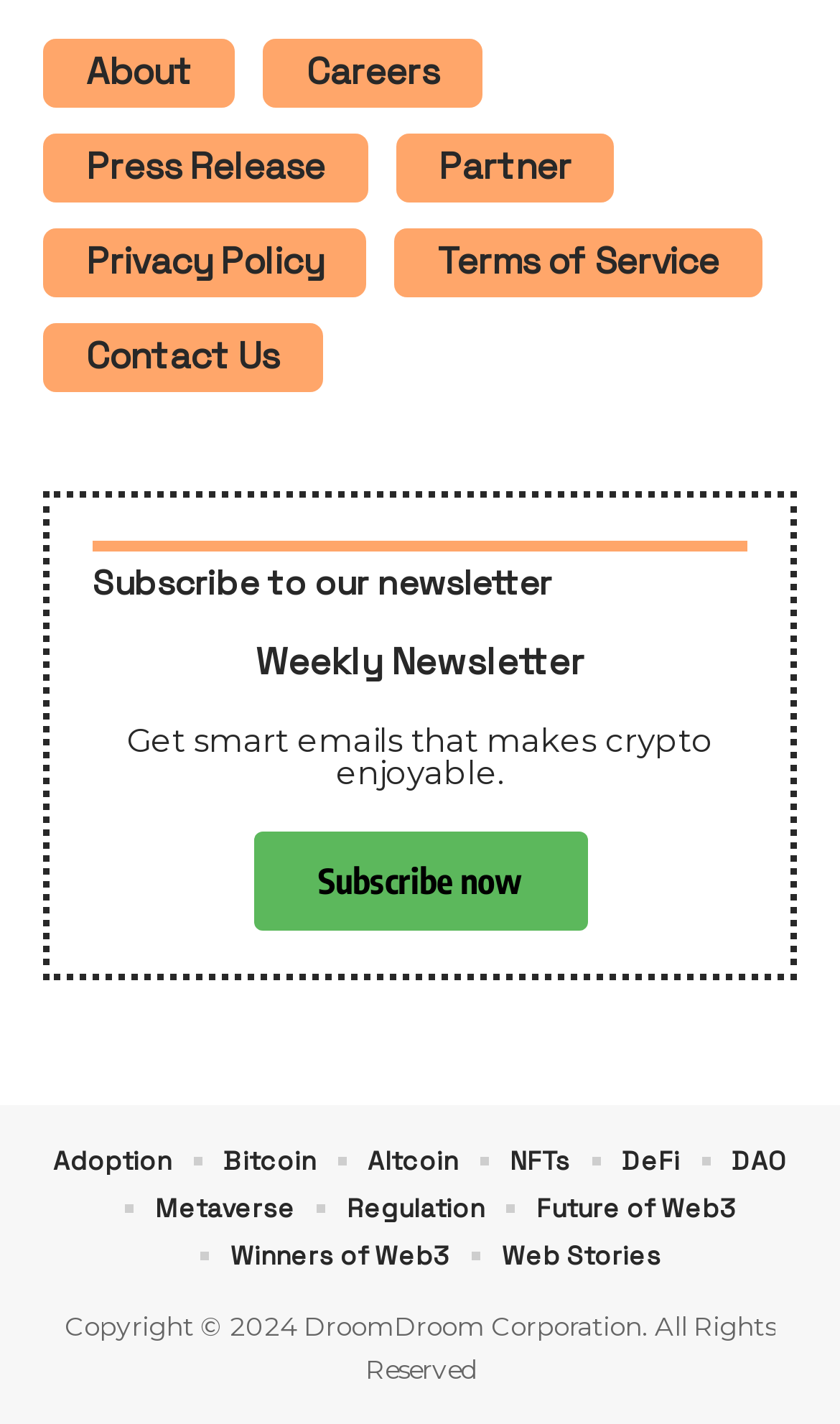Identify the bounding box coordinates of the section to be clicked to complete the task described by the following instruction: "Learn about the company". The coordinates should be four float numbers between 0 and 1, formatted as [left, top, right, bottom].

[0.09, 0.027, 0.242, 0.075]